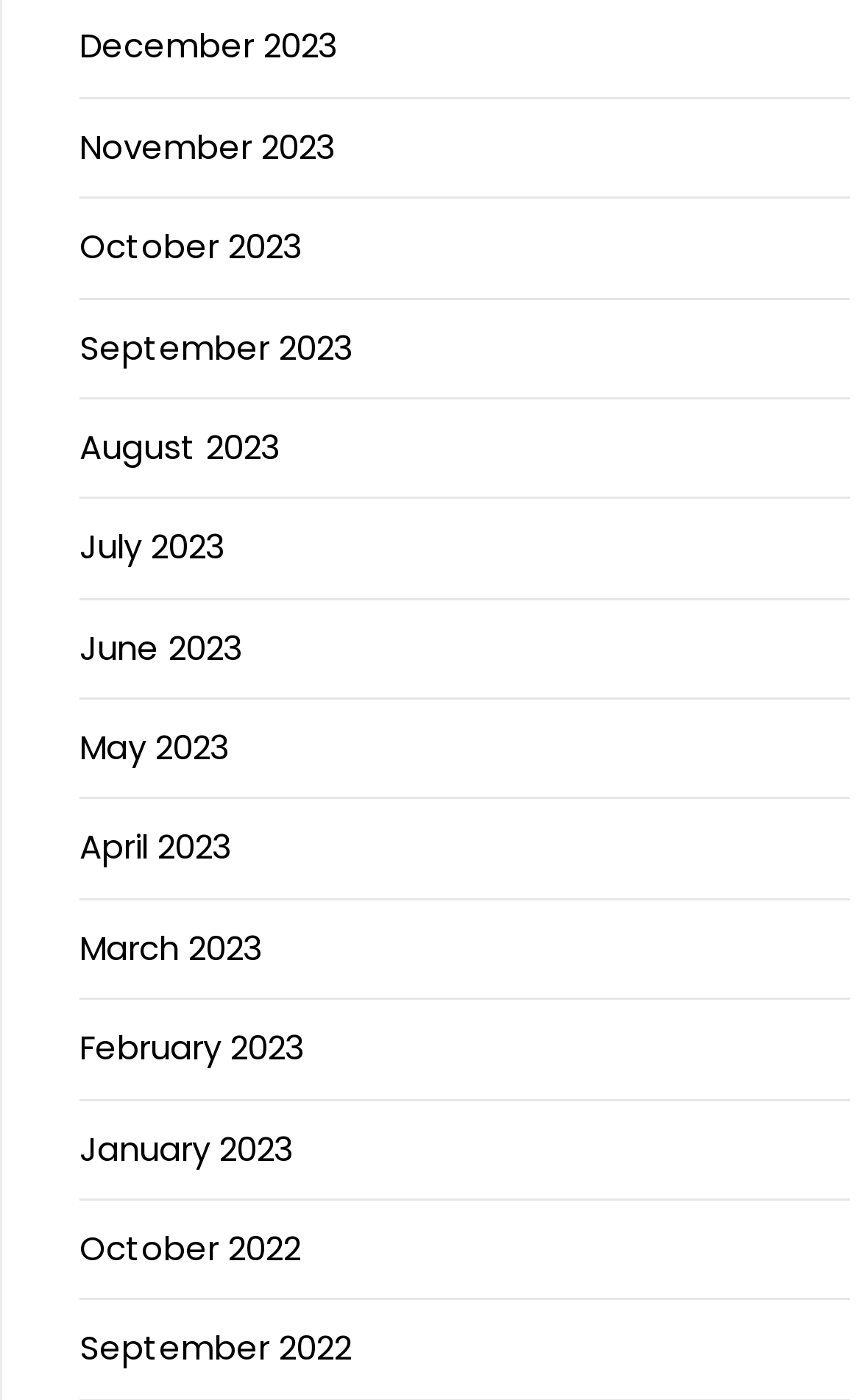Look at the image and answer the question in detail:
How many links are there in total?

I can count the total number of links, which are 12, representing 12 different months.